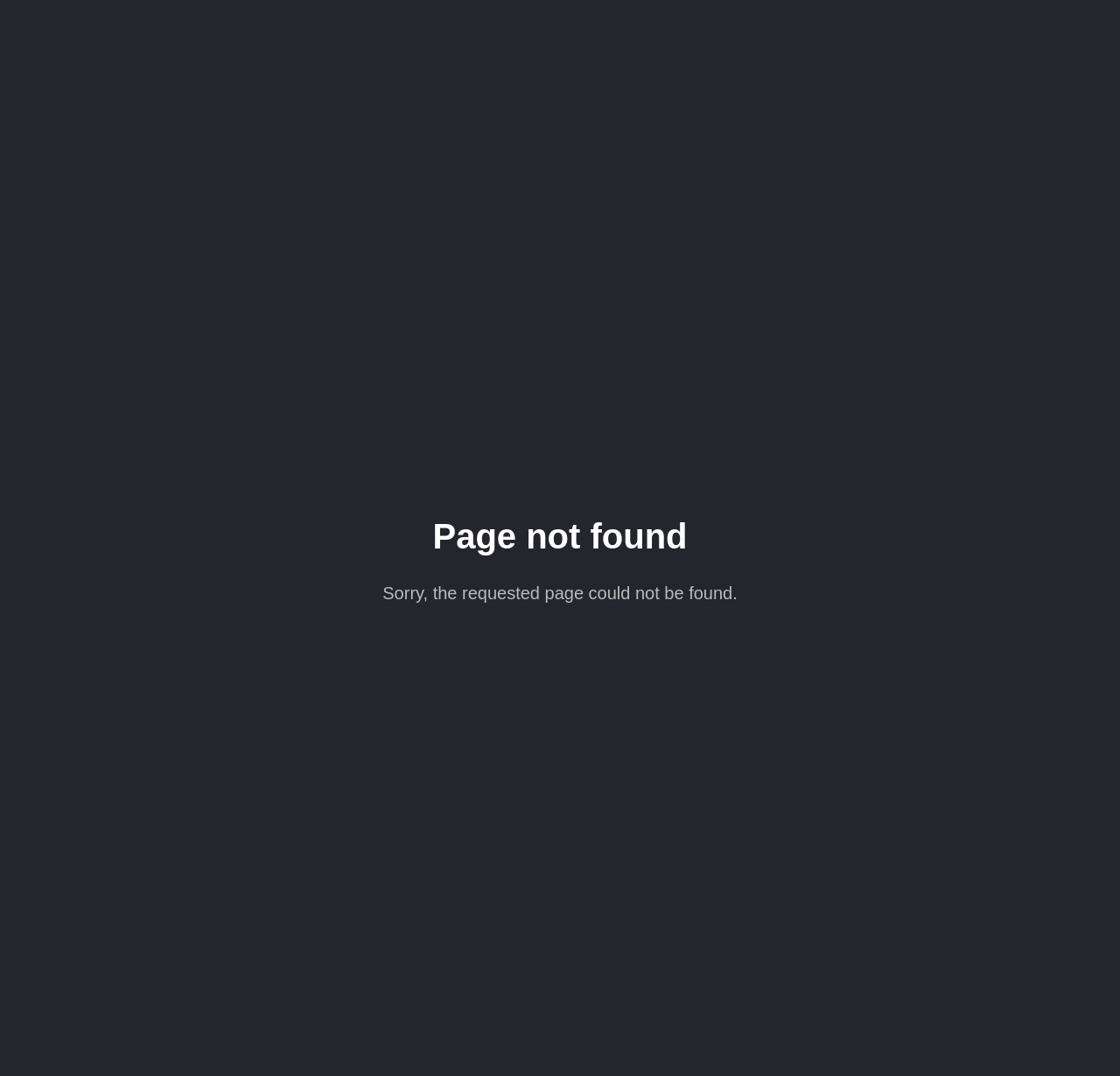Please find and provide the title of the webpage.

Page not found